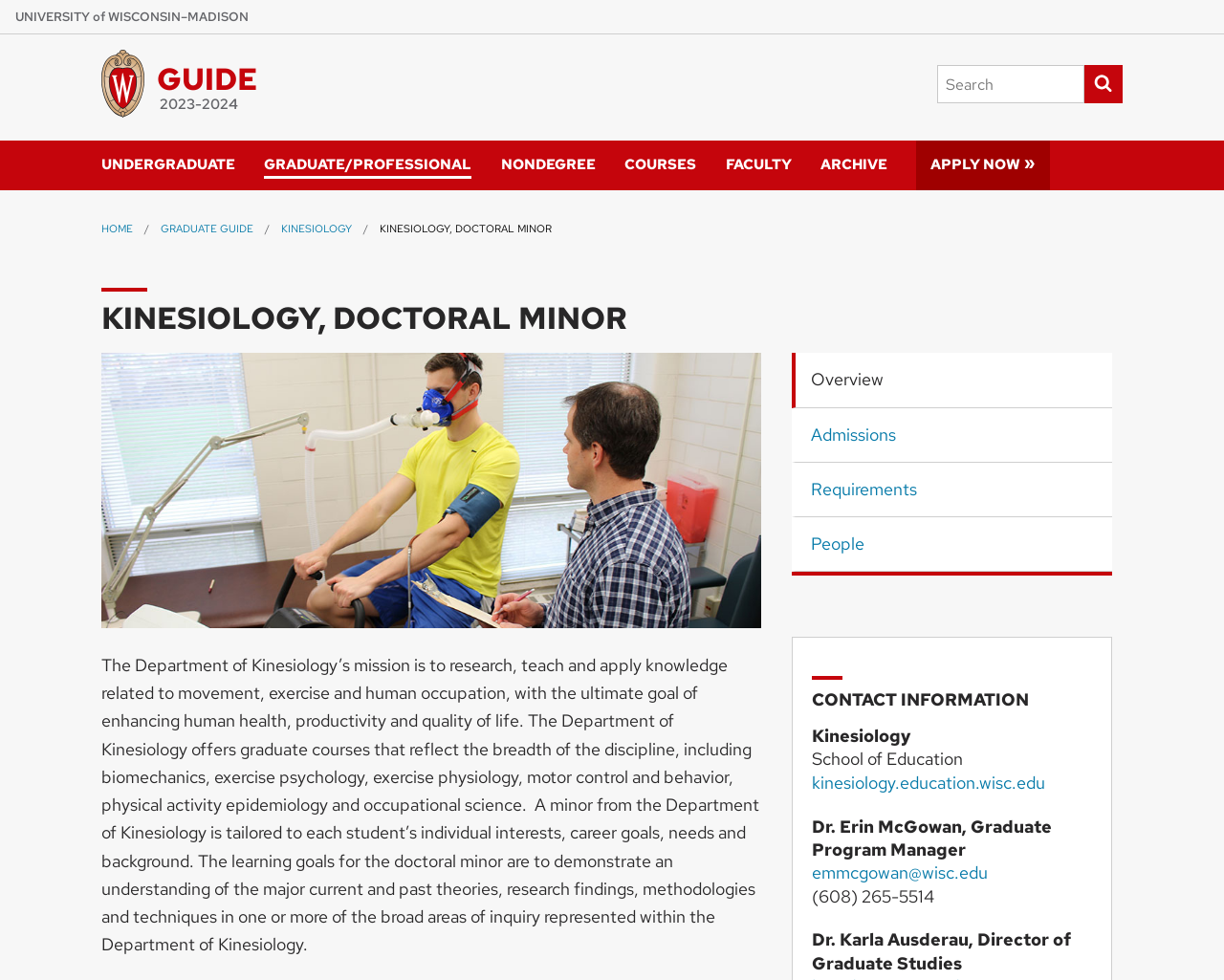Bounding box coordinates are specified in the format (top-left x, top-left y, bottom-right x, bottom-right y). All values are floating point numbers bounded between 0 and 1. Please provide the bounding box coordinate of the region this sentence describes: Submit search

[0.886, 0.067, 0.917, 0.106]